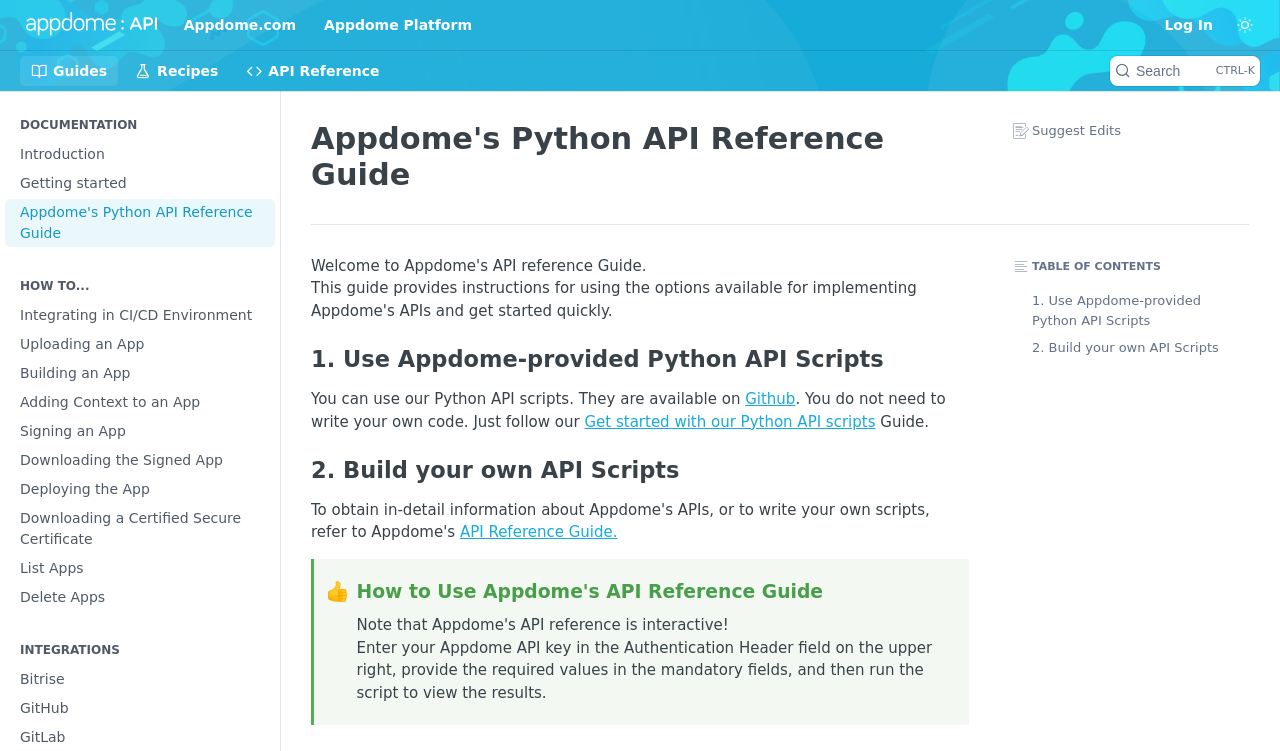Using the provided element description "Log In", determine the bounding box coordinates of the UI element.

[0.901, 0.013, 0.956, 0.053]